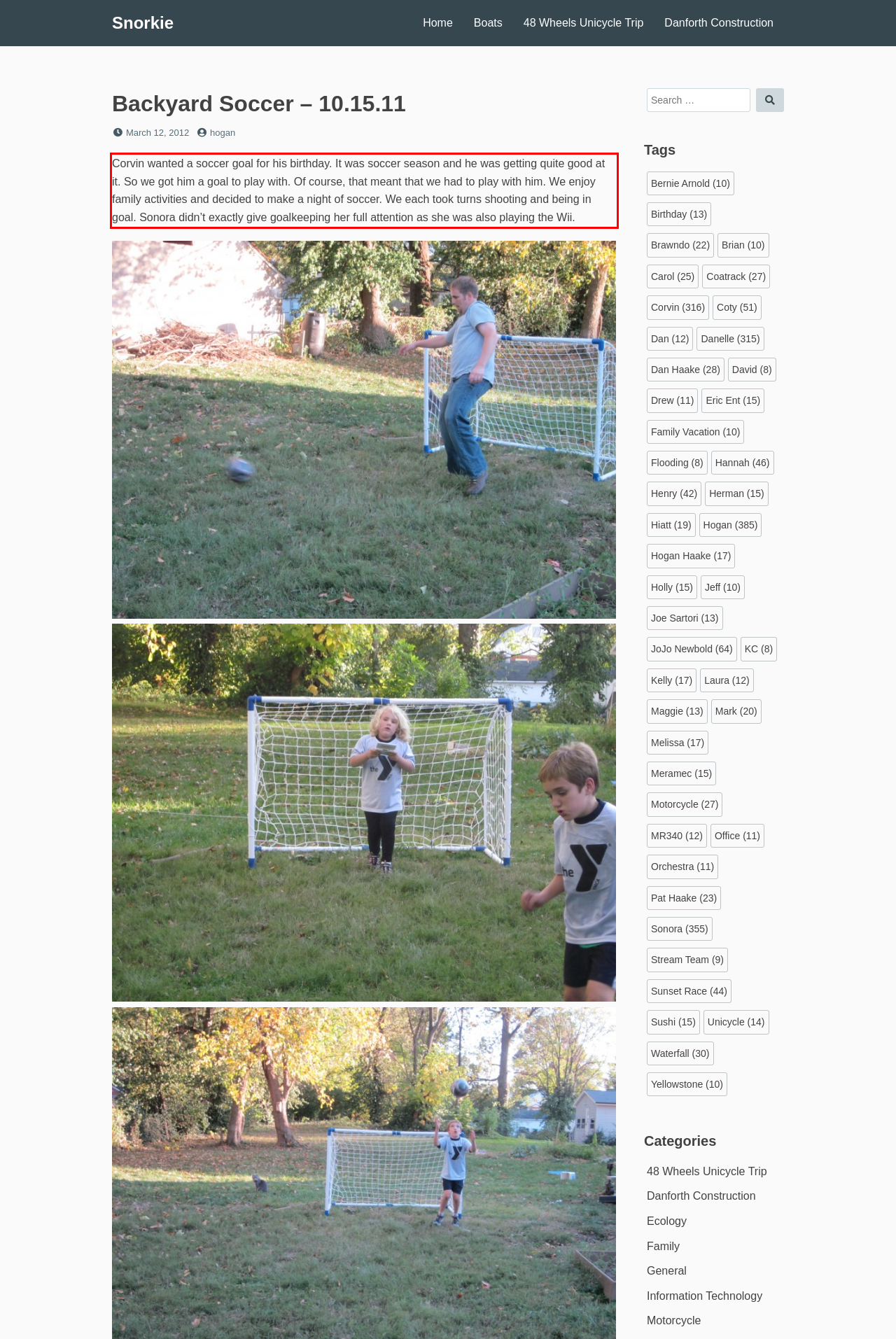Please extract the text content within the red bounding box on the webpage screenshot using OCR.

Corvin wanted a soccer goal for his birthday. It was soccer season and he was getting quite good at it. So we got him a goal to play with. Of course, that meant that we had to play with him. We enjoy family activities and decided to make a night of soccer. We each took turns shooting and being in goal. Sonora didn’t exactly give goalkeeping her full attention as she was also playing the Wii.